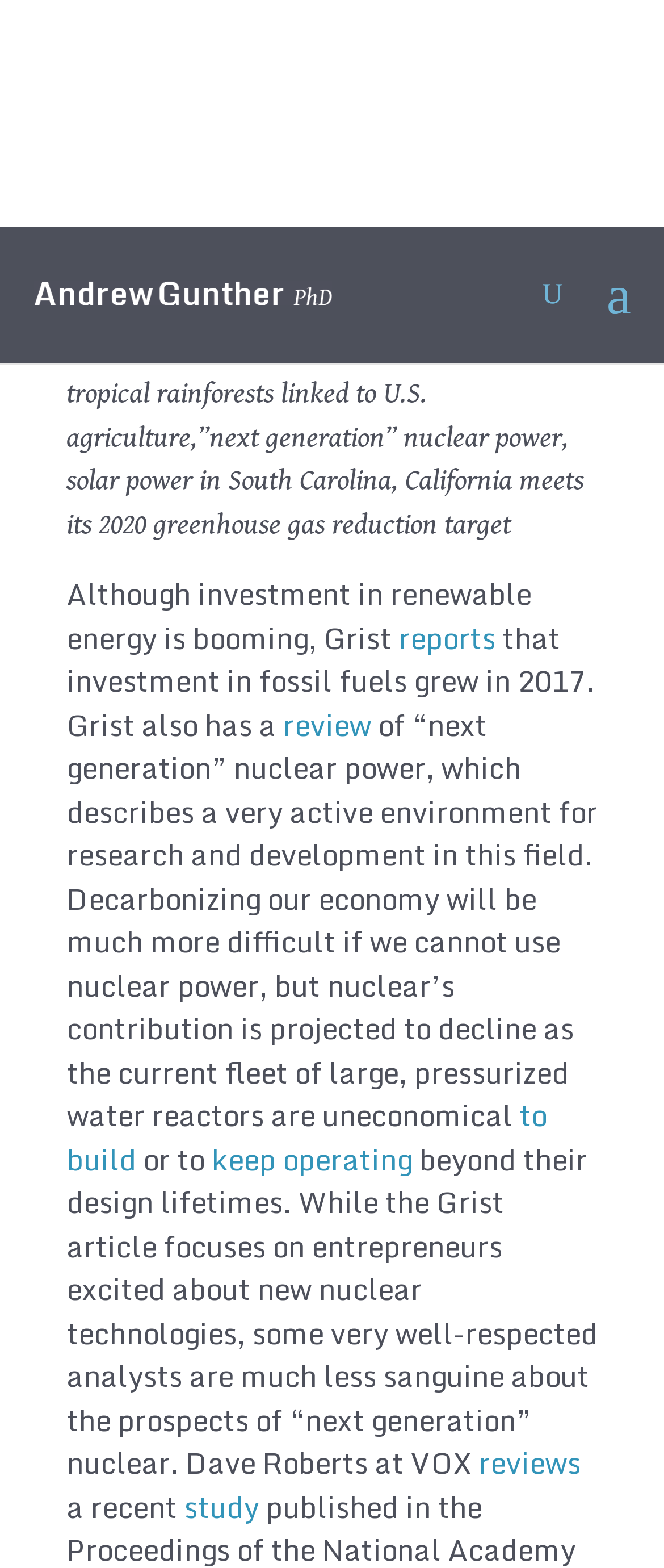Describe every aspect of the webpage comprehensively.

The webpage appears to be a blog post or article page. At the top, there is a small image of Andrew Gunther, an environmental scientist, taking up about half of the screen width. Below the image, there is a search bar that spans about half of the screen width.

The main content of the page is divided into sections, with headings and paragraphs of text. The first heading, "July 31 2018", is located near the top of the page, above a block of text that discusses topics such as tropical rainforests, nuclear power, and greenhouse gas reduction targets. This text block is followed by several links, including "reports" and "review", which are embedded within the text.

The text continues to discuss the topic of nuclear power, including a mention of "next generation" nuclear power and its potential role in decarbonizing the economy. There are several more links embedded in the text, including "to build" and "keep operating", which relate to the development and maintenance of nuclear power plants.

The final section of text appears to be a critique of the prospects of "next generation" nuclear power, citing an article by Dave Roberts at VOX. This section includes a link to "reviews" at the very bottom of the page.

Overall, the page appears to be a dense, text-heavy article or blog post that discusses topics related to environmental science and energy policy.